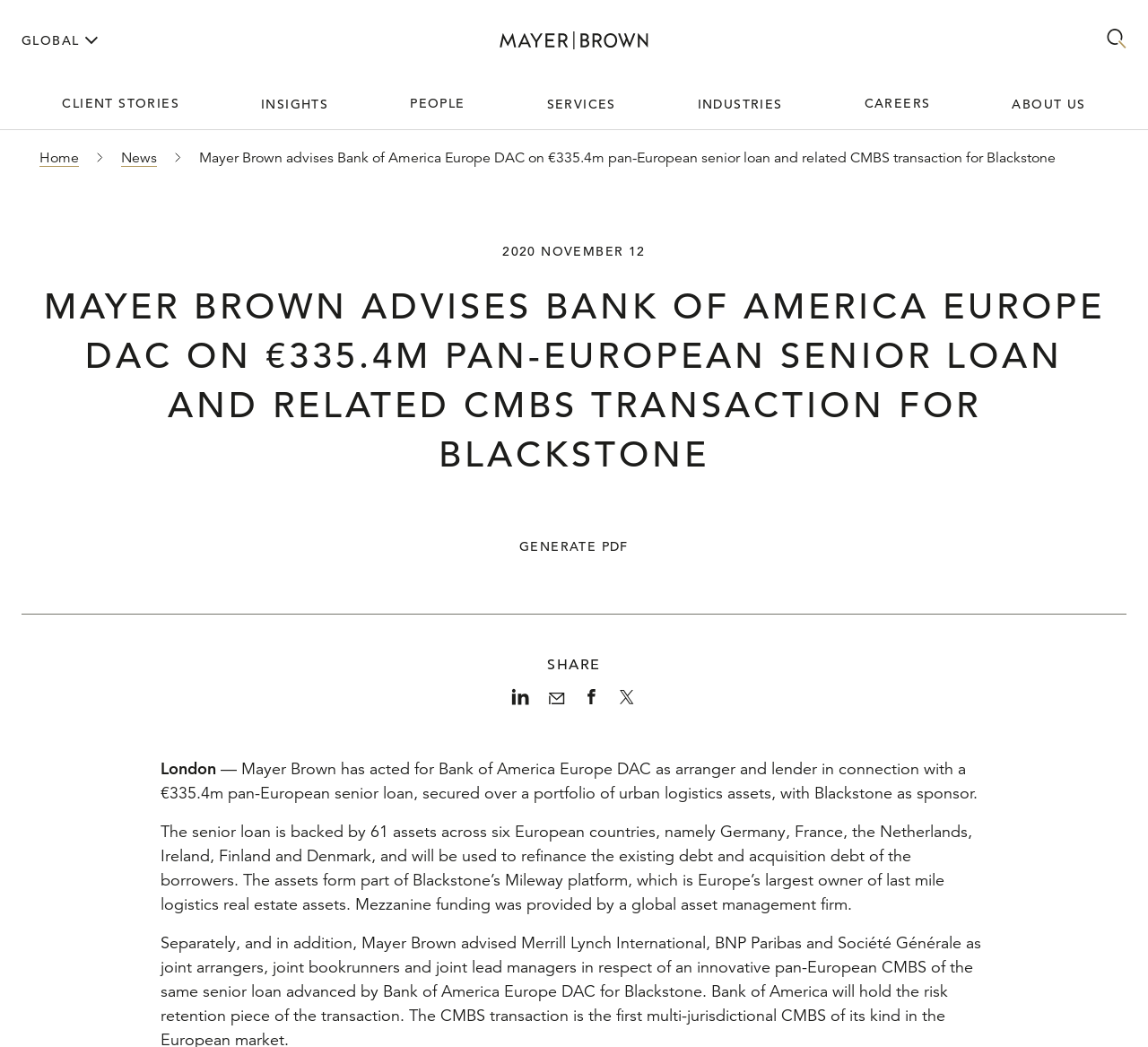What is the name of the law firm?
With the help of the image, please provide a detailed response to the question.

I found the name of the law firm by looking at the top-left corner of the webpage, where it says 'Mayer Brown Home' and 'Mayer Brown advises Bank of America Europe DAC...'.